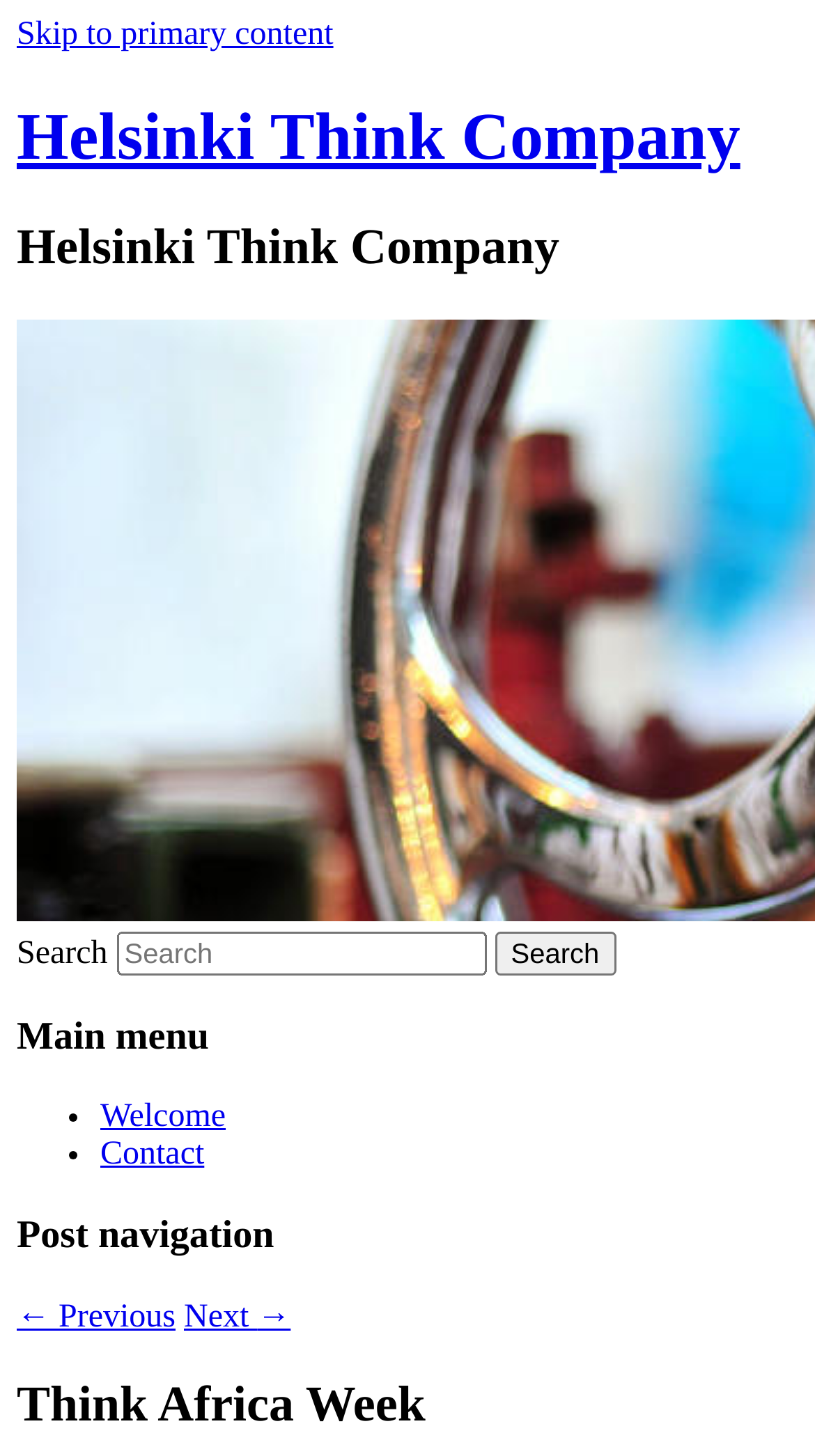Locate and provide the bounding box coordinates for the HTML element that matches this description: "Next →".

[0.226, 0.892, 0.357, 0.916]